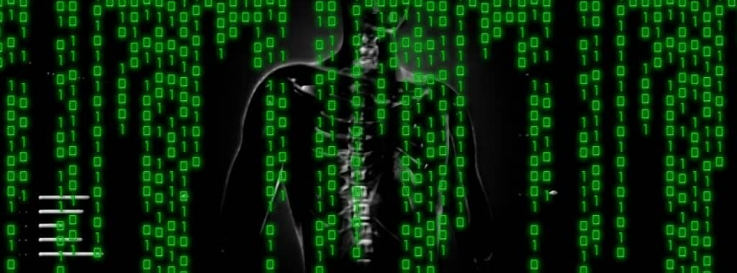Please examine the image and answer the question with a detailed explanation:
What percentage of rootkits are used against government agencies?

According to the article 'Almost 50% Of Rootkits Are Used Against Government Agencies in Cyberattacks' from Cyberintel Magazine, a staggering portion of rootkit attacks are aimed at government entities, which is almost 50%.